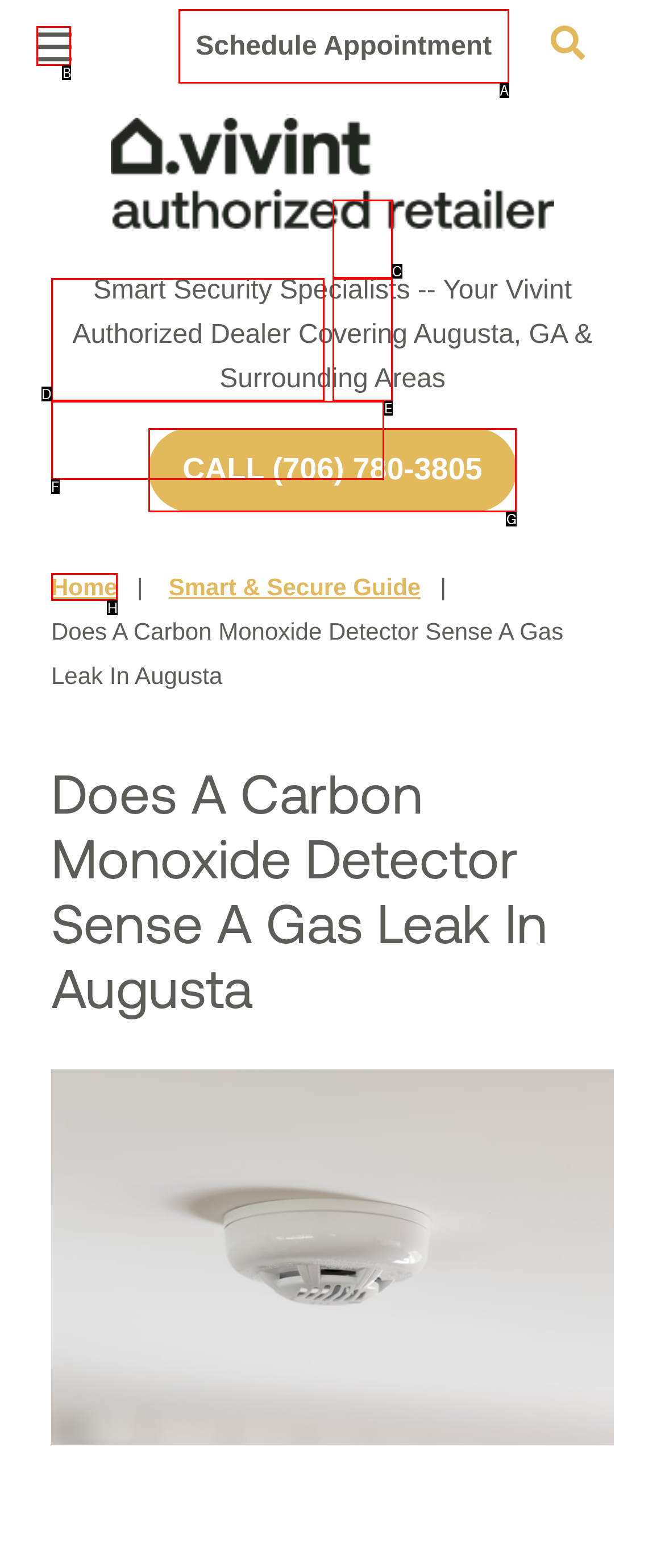What letter corresponds to the UI element to complete this task: Schedule an appointment
Answer directly with the letter.

A